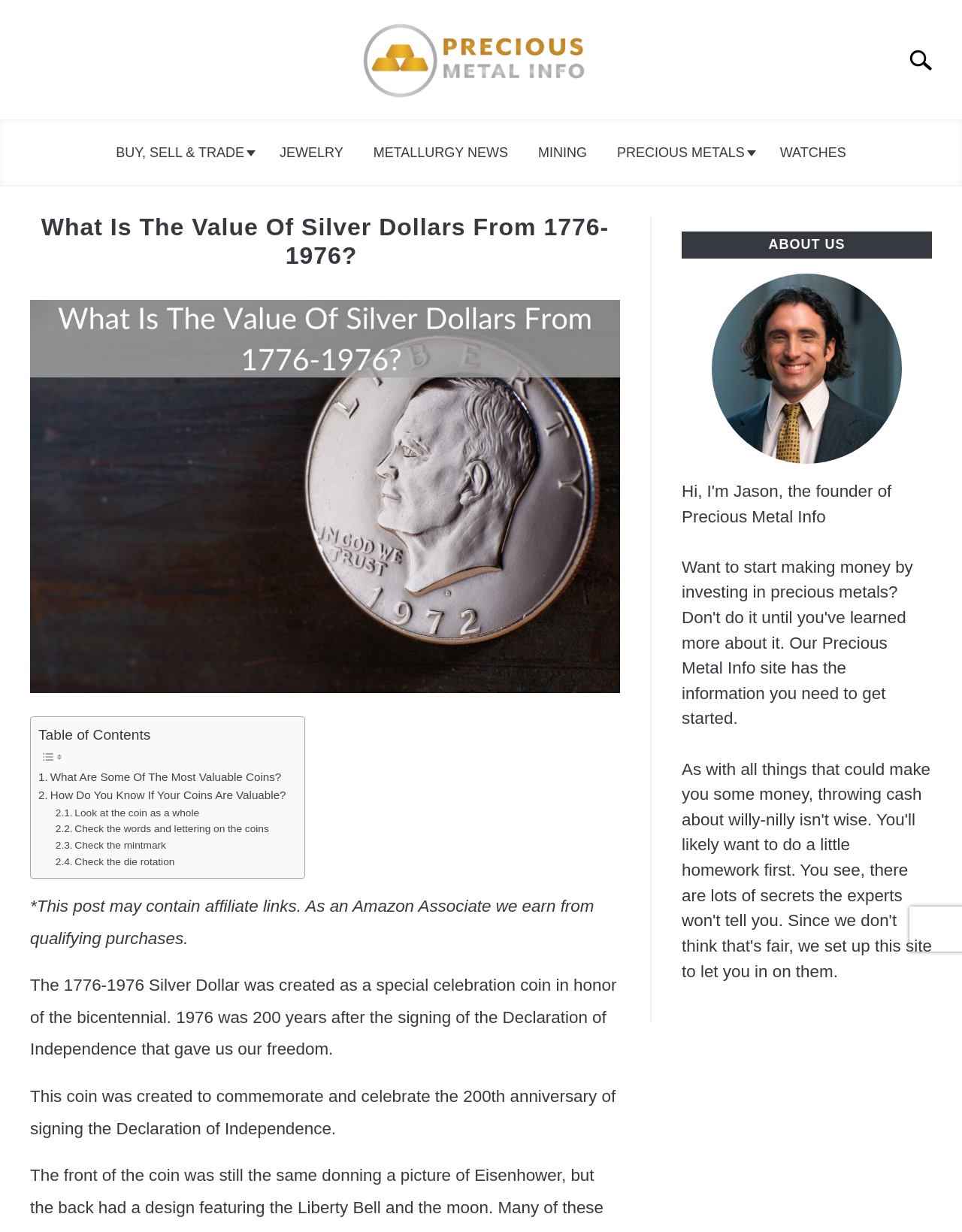Identify and extract the main heading from the webpage.

What Is The Value Of Silver Dollars From 1776-1976? 